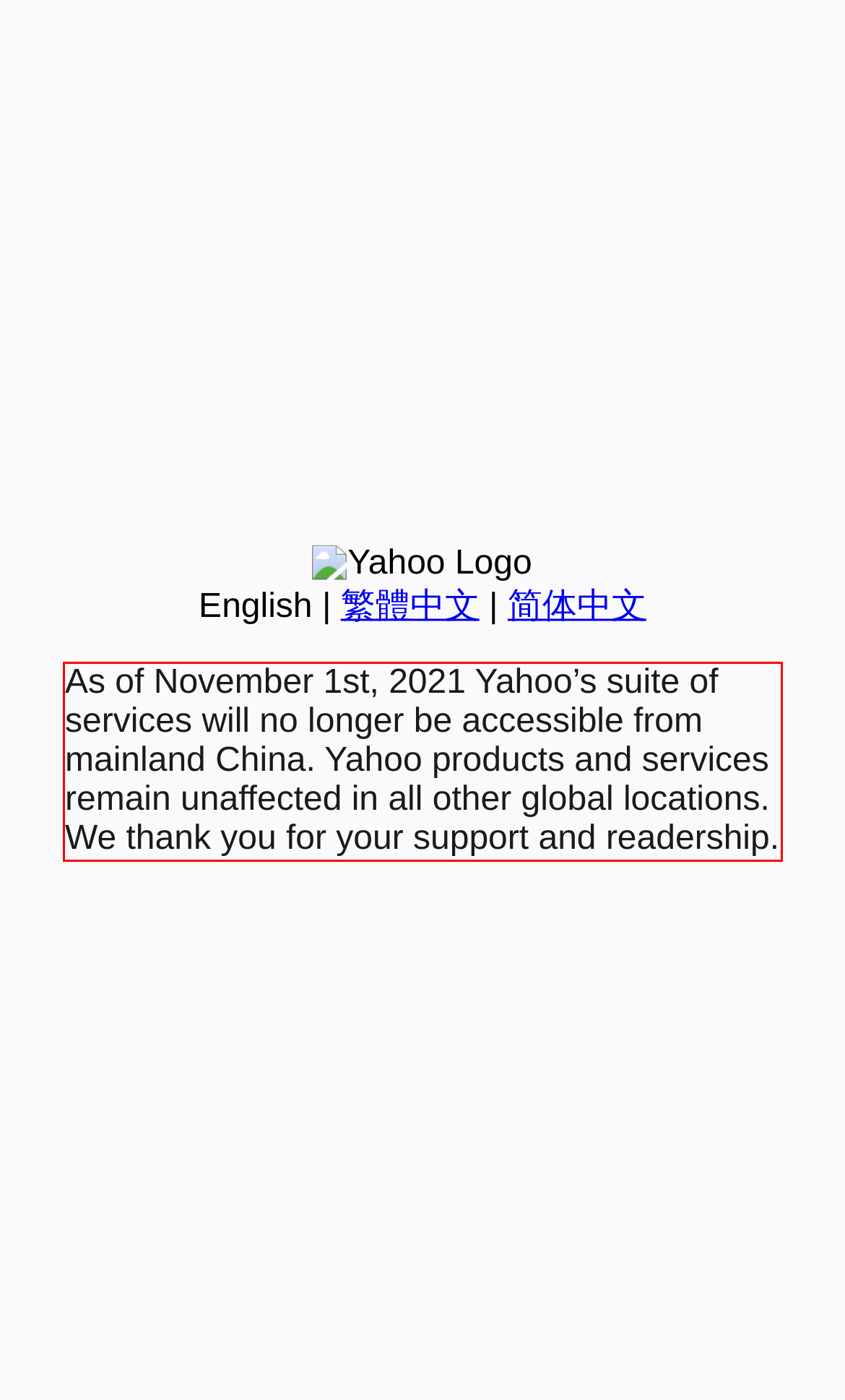In the screenshot of the webpage, find the red bounding box and perform OCR to obtain the text content restricted within this red bounding box.

As of November 1st, 2021 Yahoo’s suite of services will no longer be accessible from mainland China. Yahoo products and services remain unaffected in all other global locations. We thank you for your support and readership.